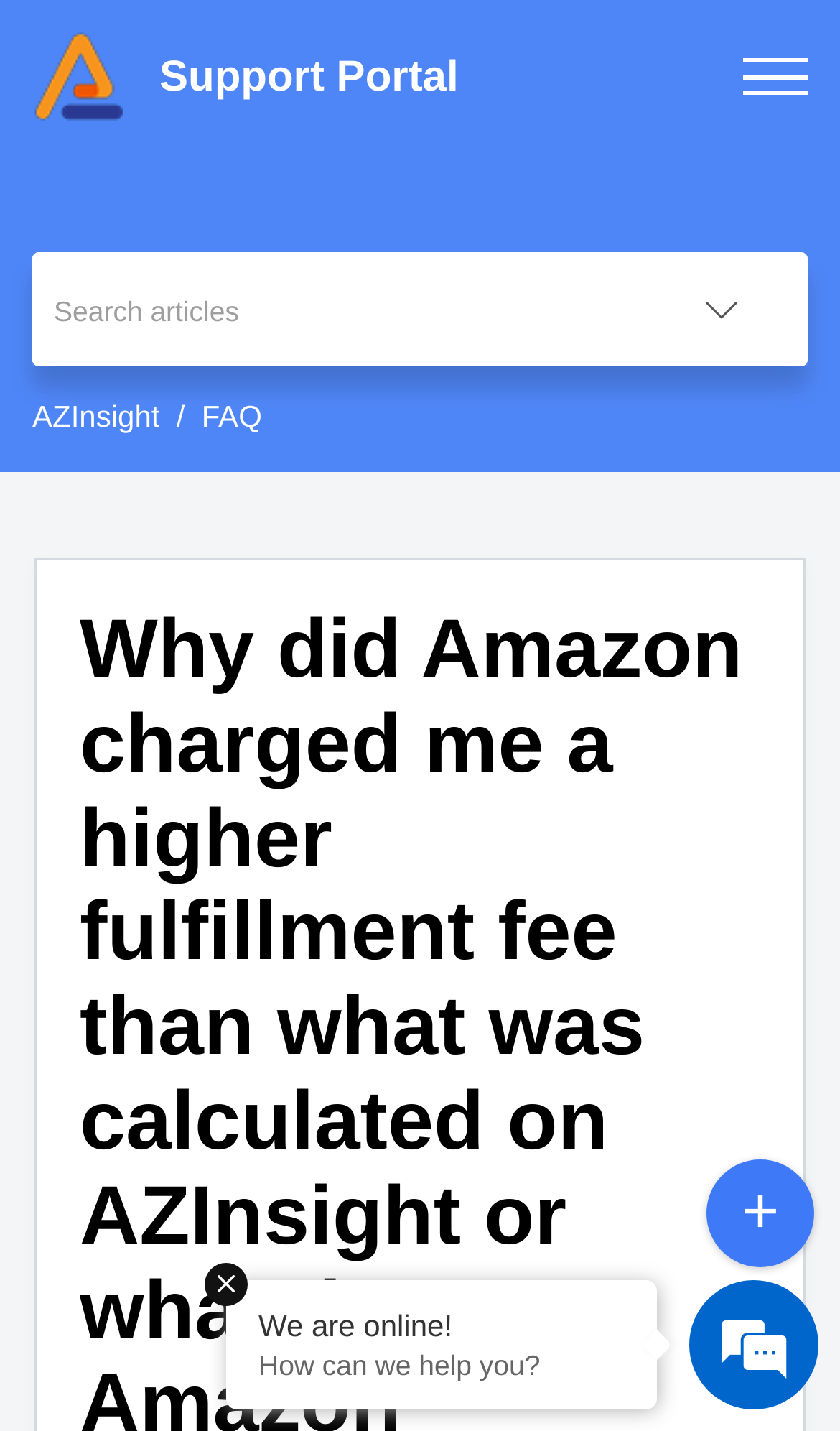Describe all the key features and sections of the webpage thoroughly.

The webpage appears to be a support portal, with a prominent search bar at the top, allowing users to search for articles. Below the search bar, there is a breadcrumb navigation menu that includes links to "AZInsight" and "FAQ". 

To the left of the search bar, there are three "Skip to" links, which are "Skip to Content", "Skip to Menu", and "Skip to Footer". These links are positioned at the top-left corner of the page. 

Above the breadcrumb navigation menu, there is a text "Support Portal" in a prominent position. 

On the right side of the search bar, there is a dropdown menu labeled "choose category", accompanied by a small icon. 

The main content of the page appears to be a question and answer section, with a title "Why did Amazon charged me a higher fulfillment fee than what was calculated on AZInsight or what the Amazon Revenue Calculator returned?" in a large font size. 

At the bottom of the page, there is a section with a green background, containing a message "We are online!" and a question "How can we help you?".